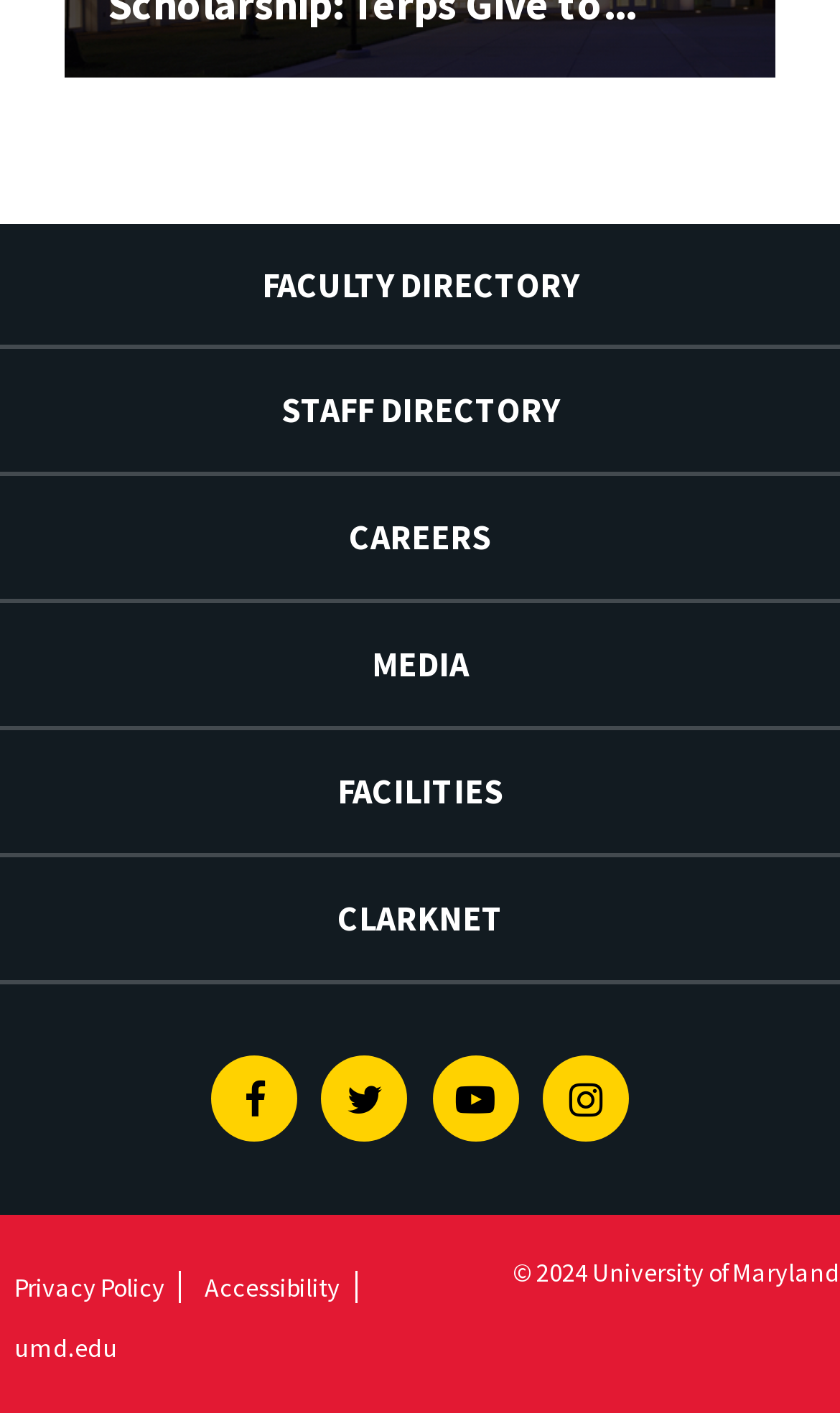Please determine the bounding box coordinates of the section I need to click to accomplish this instruction: "View Privacy Policy".

[0.0, 0.899, 0.216, 0.922]